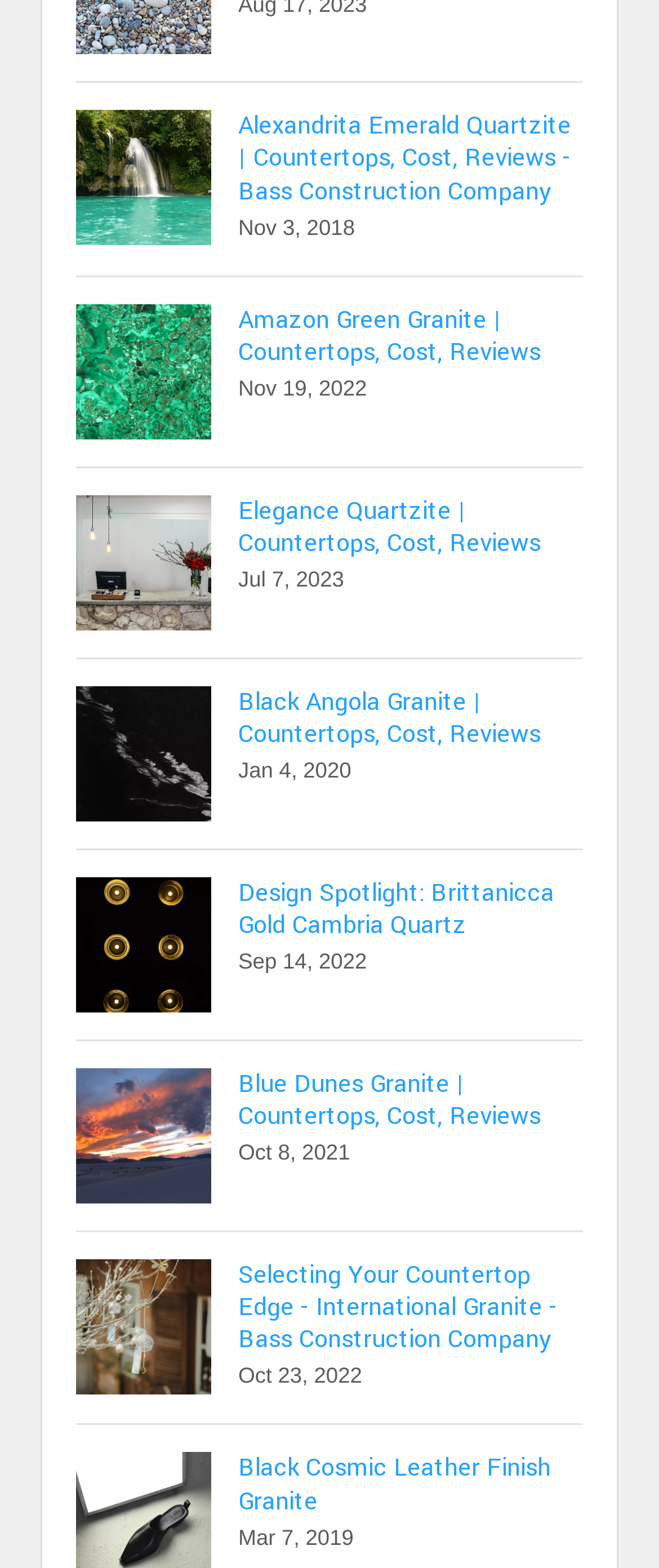Answer briefly with one word or phrase:
What is the date of the 'Design Spotlight: Brittanicca Gold Cambria Quartz' article?

Sep 14, 2022